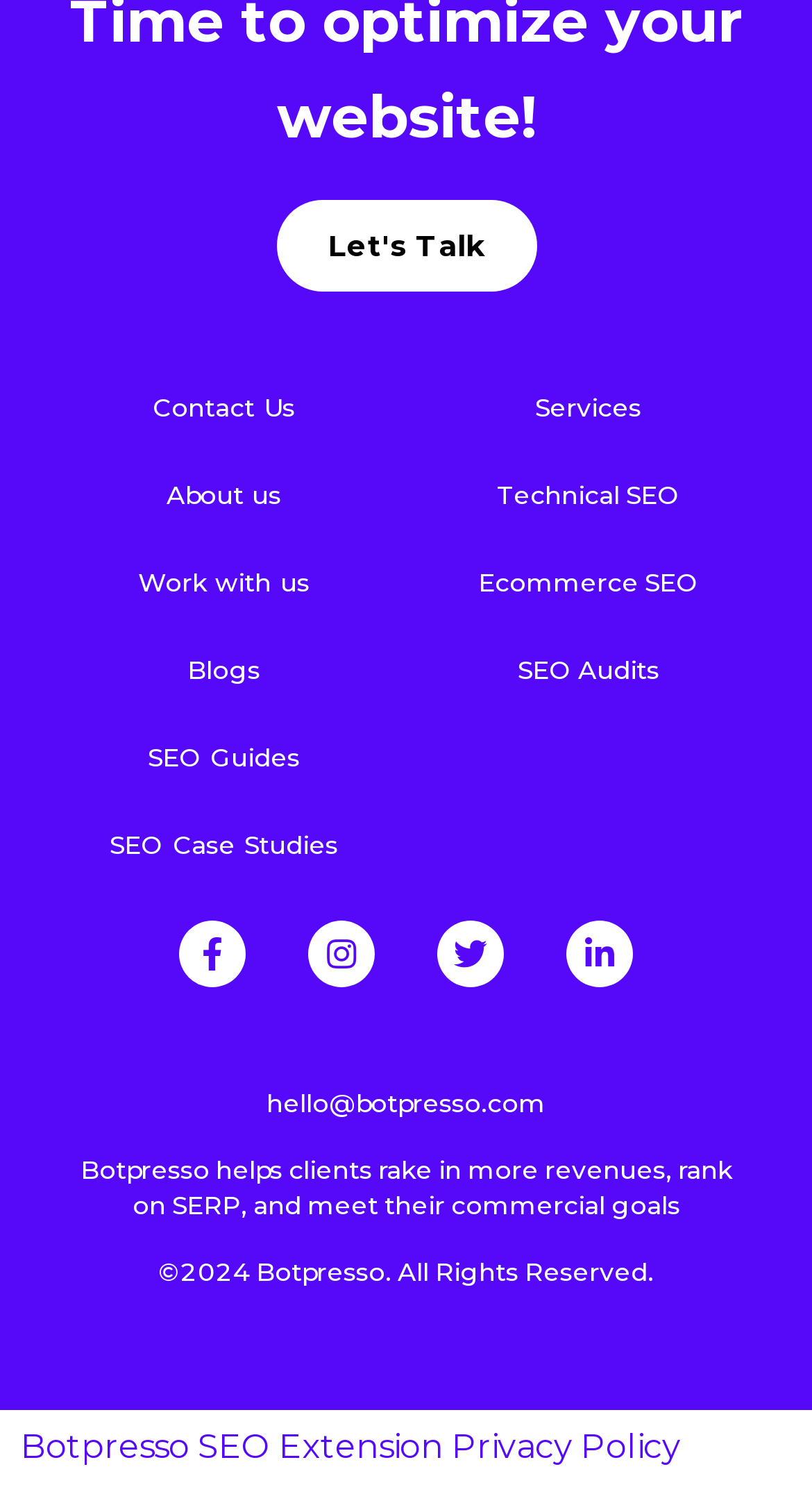What services does the company offer?
Refer to the image and provide a concise answer in one word or phrase.

SEO services